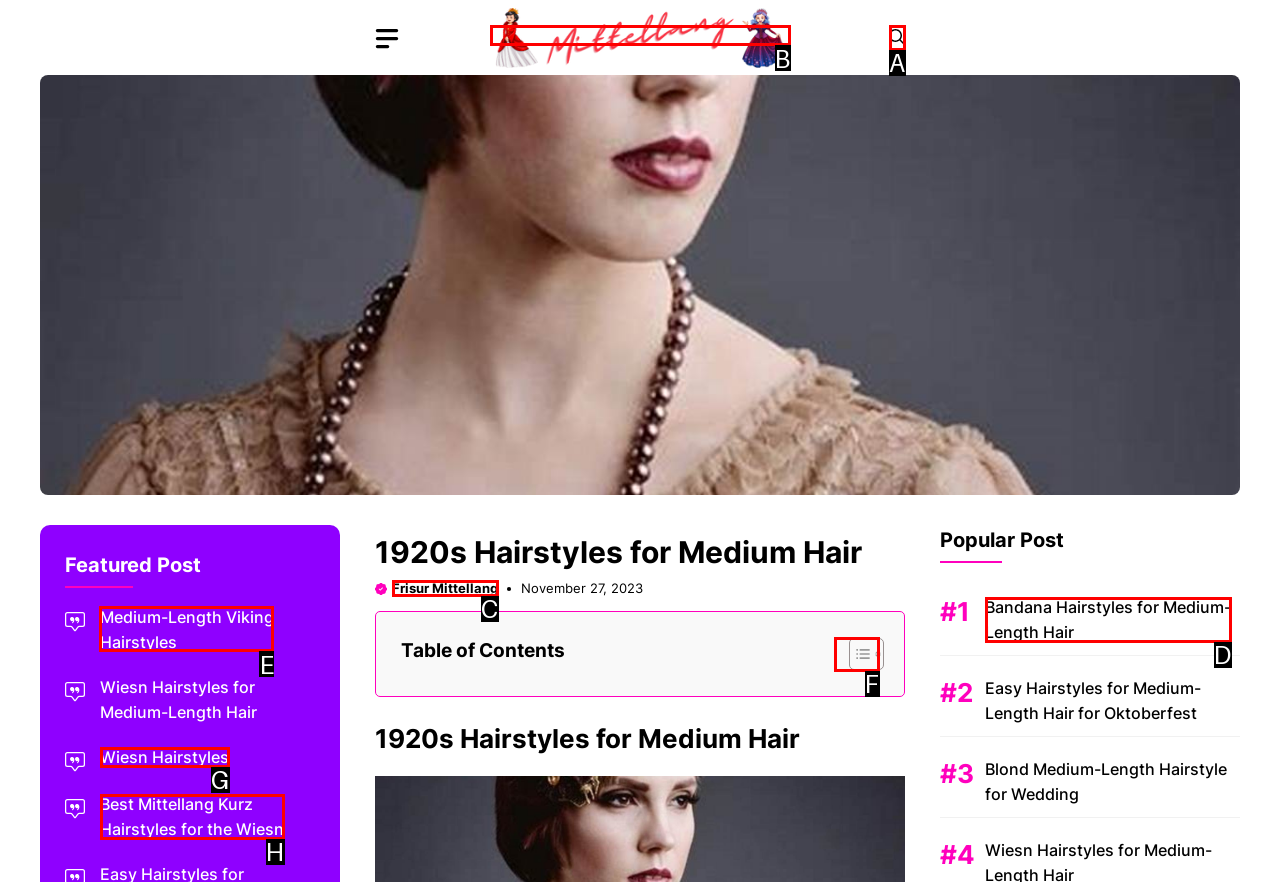Tell me which letter corresponds to the UI element that will allow you to View the featured post 'Medium-Length Viking Hairstyles'. Answer with the letter directly.

E